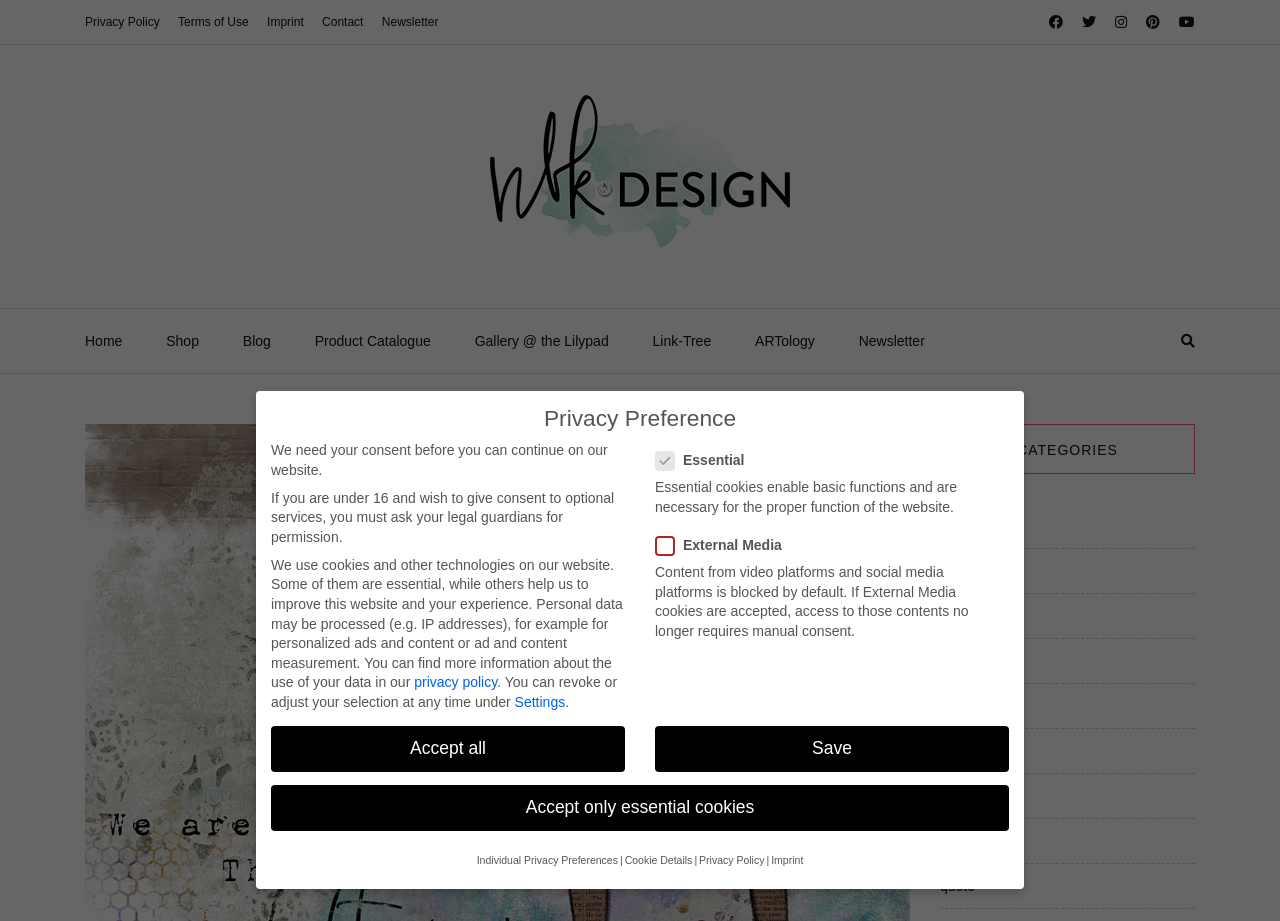Find the bounding box coordinates corresponding to the UI element with the description: "Terms of Use". The coordinates should be formatted as [left, top, right, bottom], with values as floats between 0 and 1.

[0.139, 0.016, 0.194, 0.031]